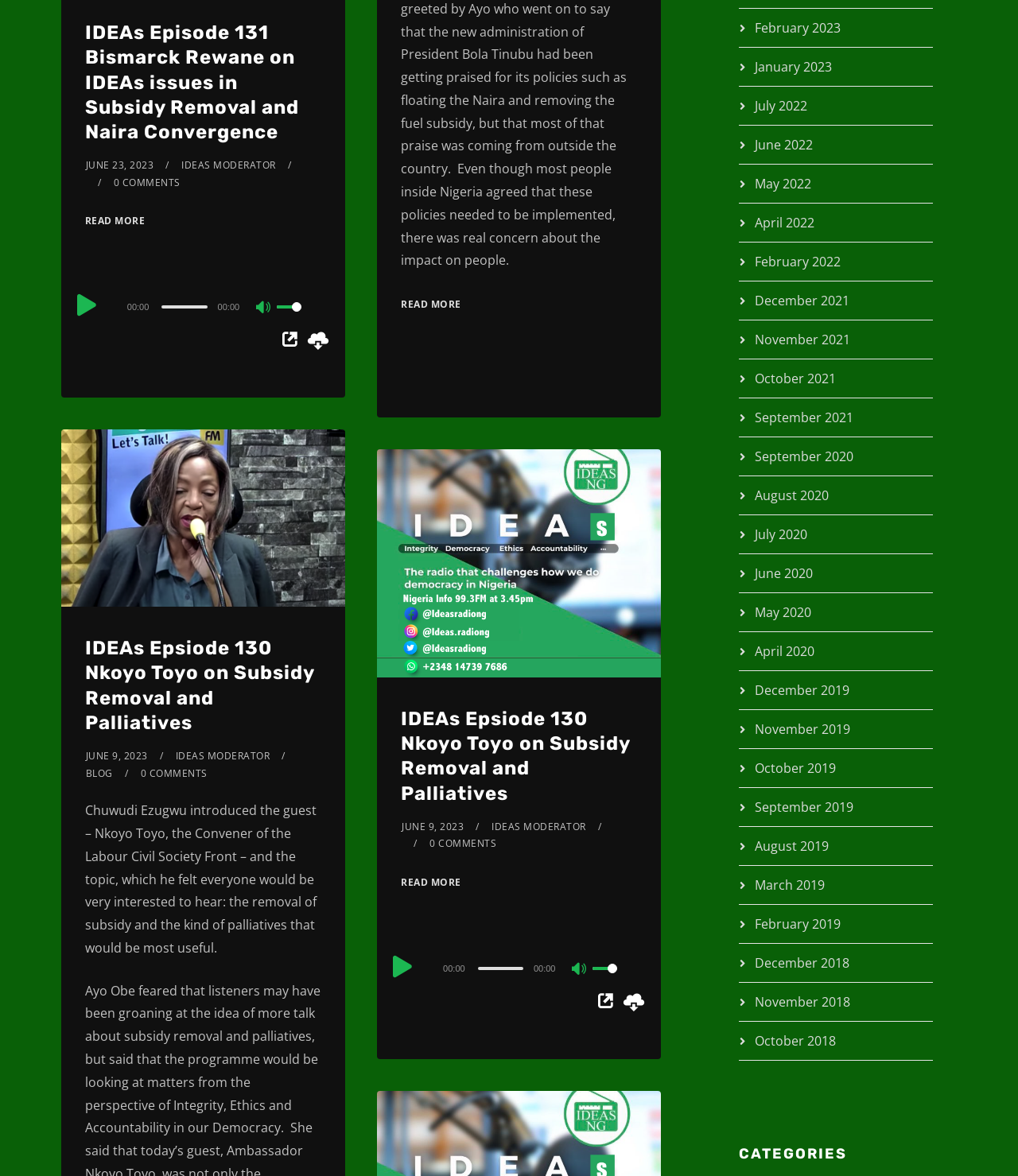What is the name of the guest in IDEAs Episode 130?
Using the image as a reference, answer the question with a short word or phrase.

Nkoyo Toyo